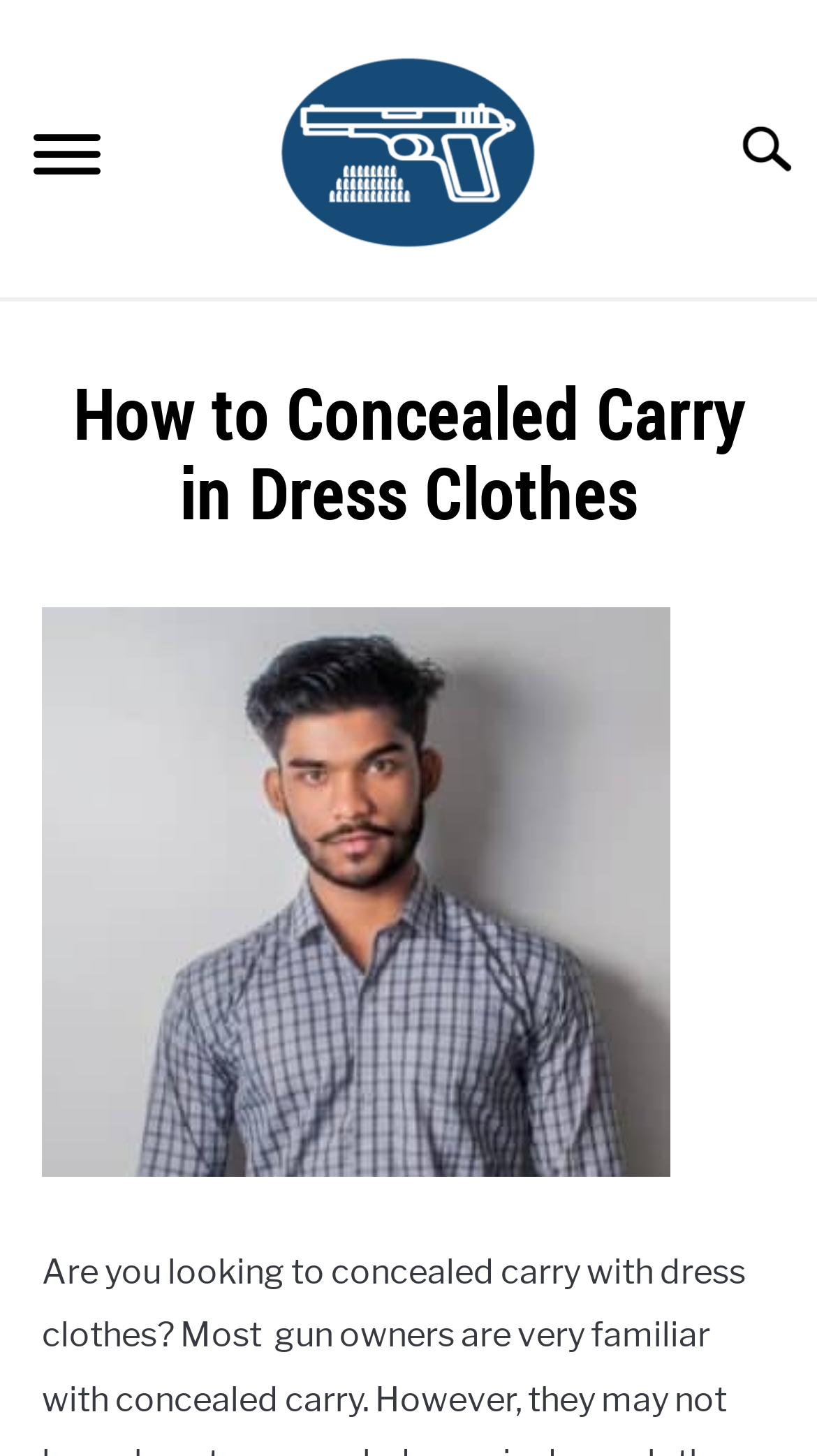Articulate a detailed summary of the webpage's content and design.

The webpage is about concealed carry in dress clothes, with a focus on providing tips and methods for gun owners. At the top left corner, there is a button labeled "Menu" that controls the primary menu. Next to it, there is an unidentified link. 

Below the top section, there are three horizontal links: "HOME", "RECOMMENDED GEAR", and "CONCEALED CARRY TIPS", which are evenly spaced and span the entire width of the page. 

Underneath these links, there is a header section that takes up most of the page width. The main heading, "How to Concealed Carry in Dress Clothes", is prominently displayed within this section, indicating the primary topic of the webpage.